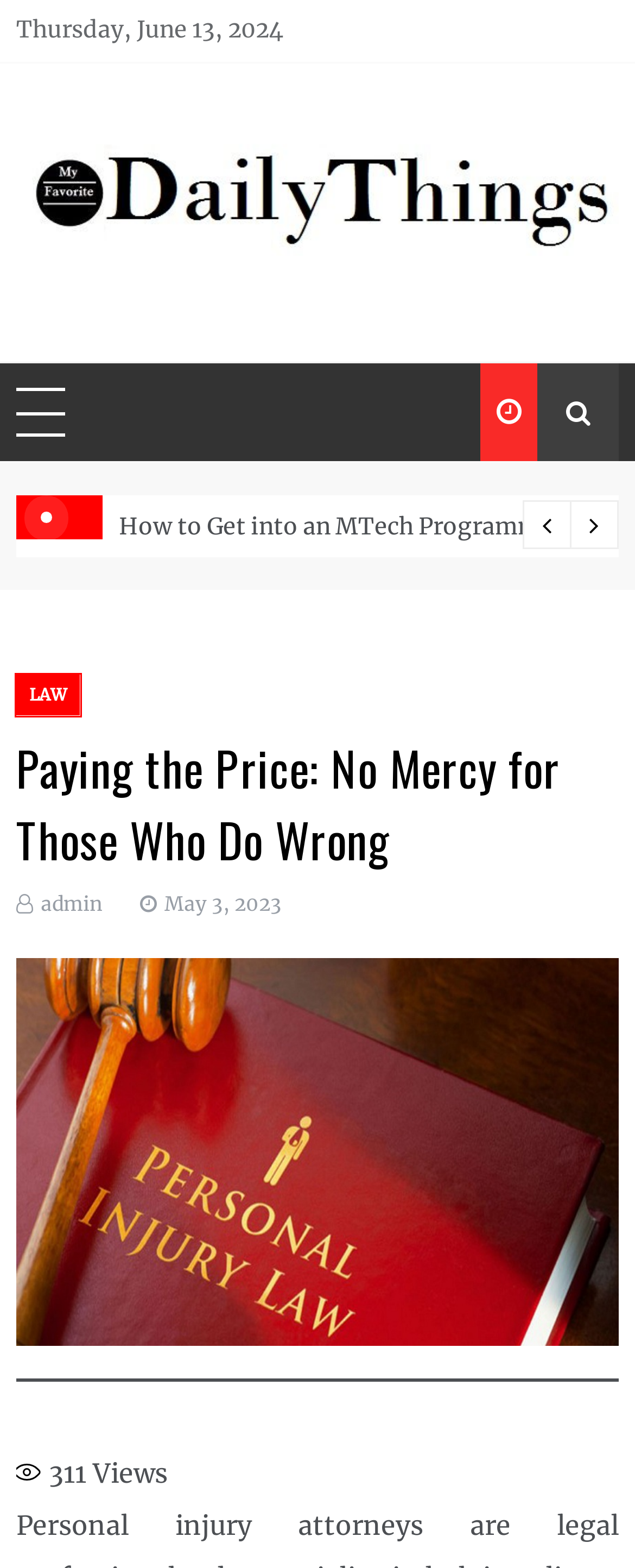You are given a screenshot of a webpage within which there is a red rectangle bounding box. Please choose the best webpage description that matches the new webpage after clicking the selected element in the bounding box. Here are the options:
A. admin |
B. September, 2021 | Myfavoritedailythings.com
C. Law | Myfavoritedailythings.com
D. Pest Control | Myfavoritedailythings.com
E. Food | Myfavoritedailythings.com
F. March, 2022 | Myfavoritedailythings.com
G. Real Estate | Myfavoritedailythings.com
H. Technology | Myfavoritedailythings.com

C